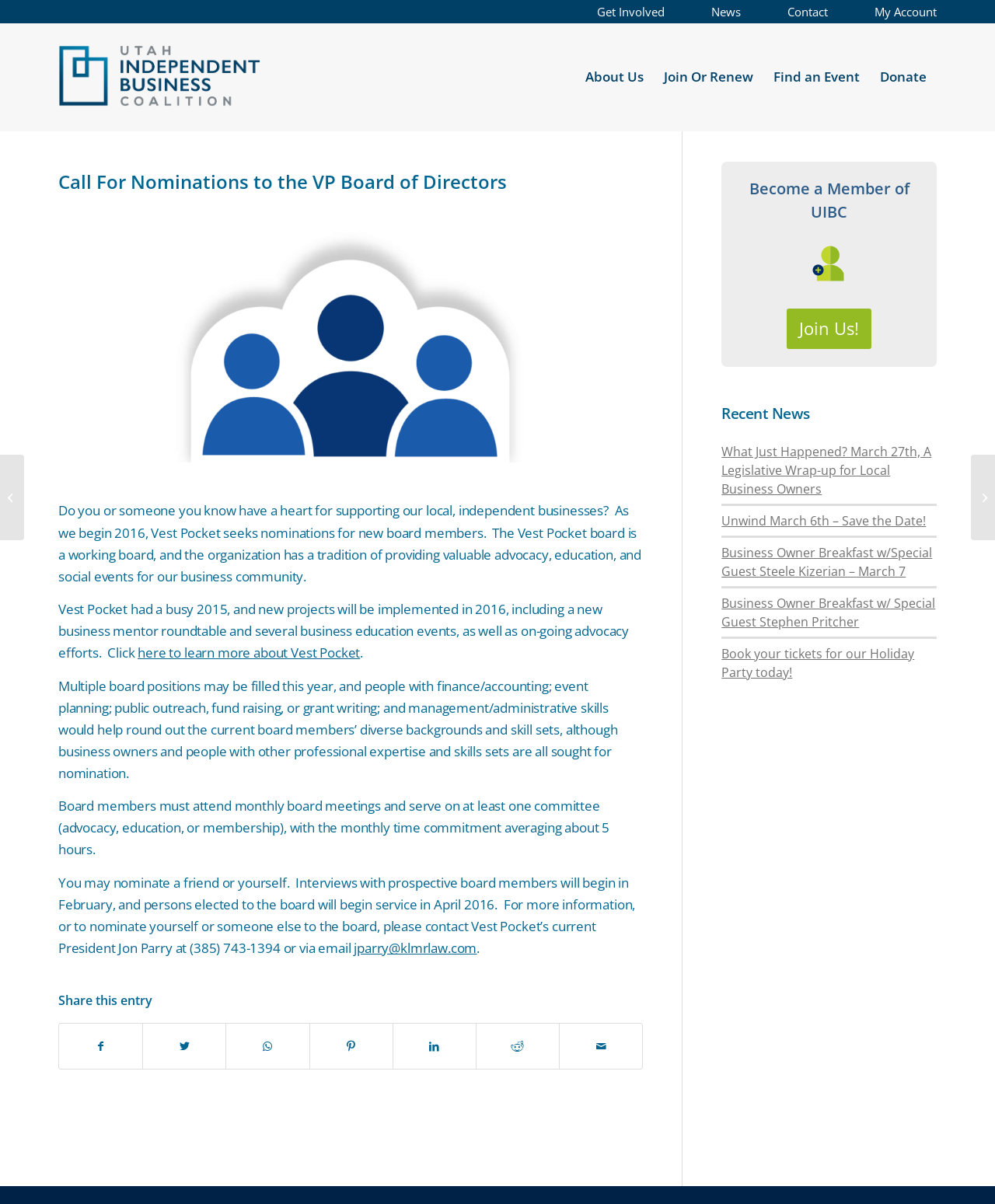Find the bounding box coordinates of the element's region that should be clicked in order to follow the given instruction: "Learn more about Vest Pocket". The coordinates should consist of four float numbers between 0 and 1, i.e., [left, top, right, bottom].

[0.139, 0.535, 0.362, 0.55]